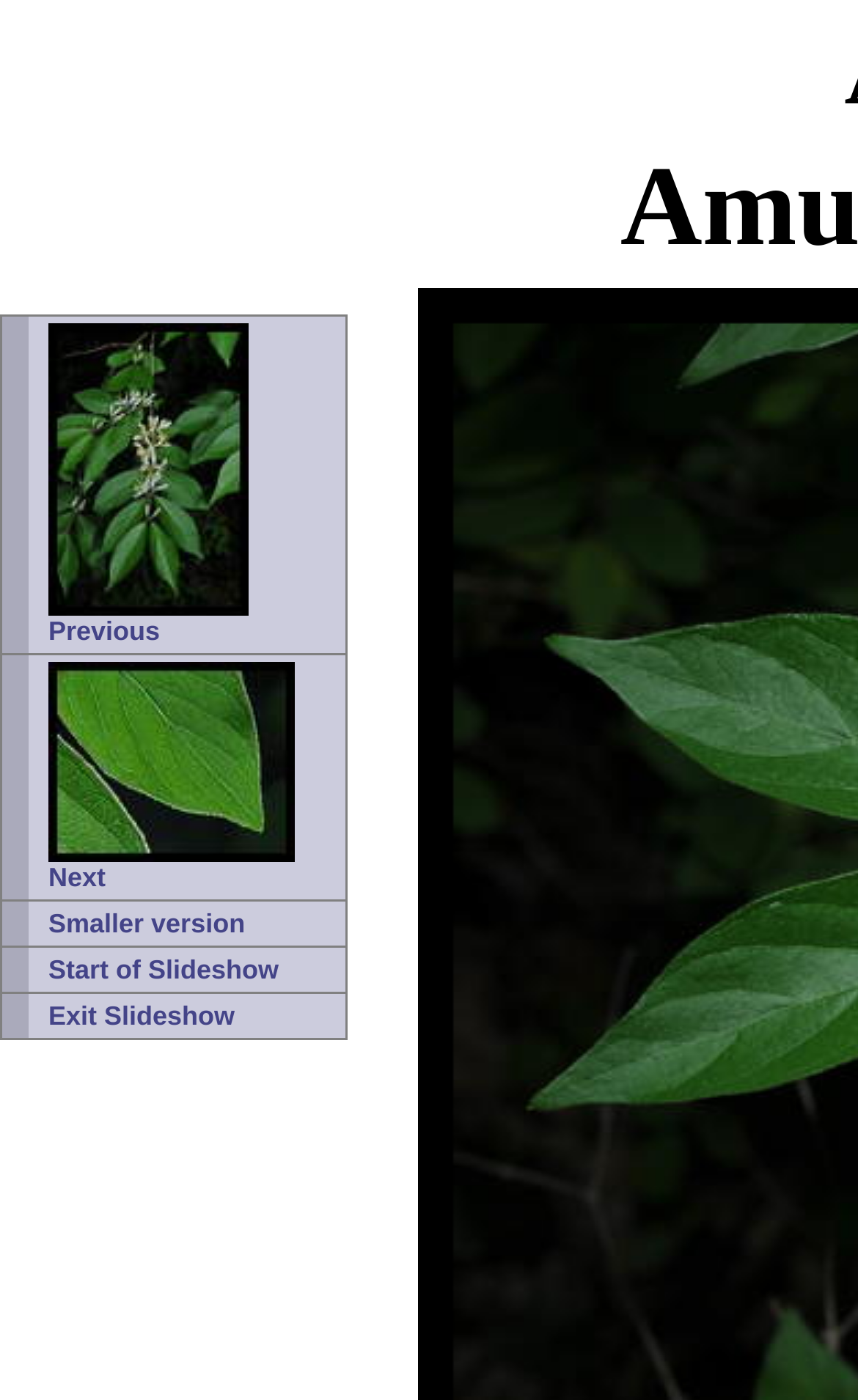Please locate and generate the primary heading on this webpage.

Amur Honeysuckle branch